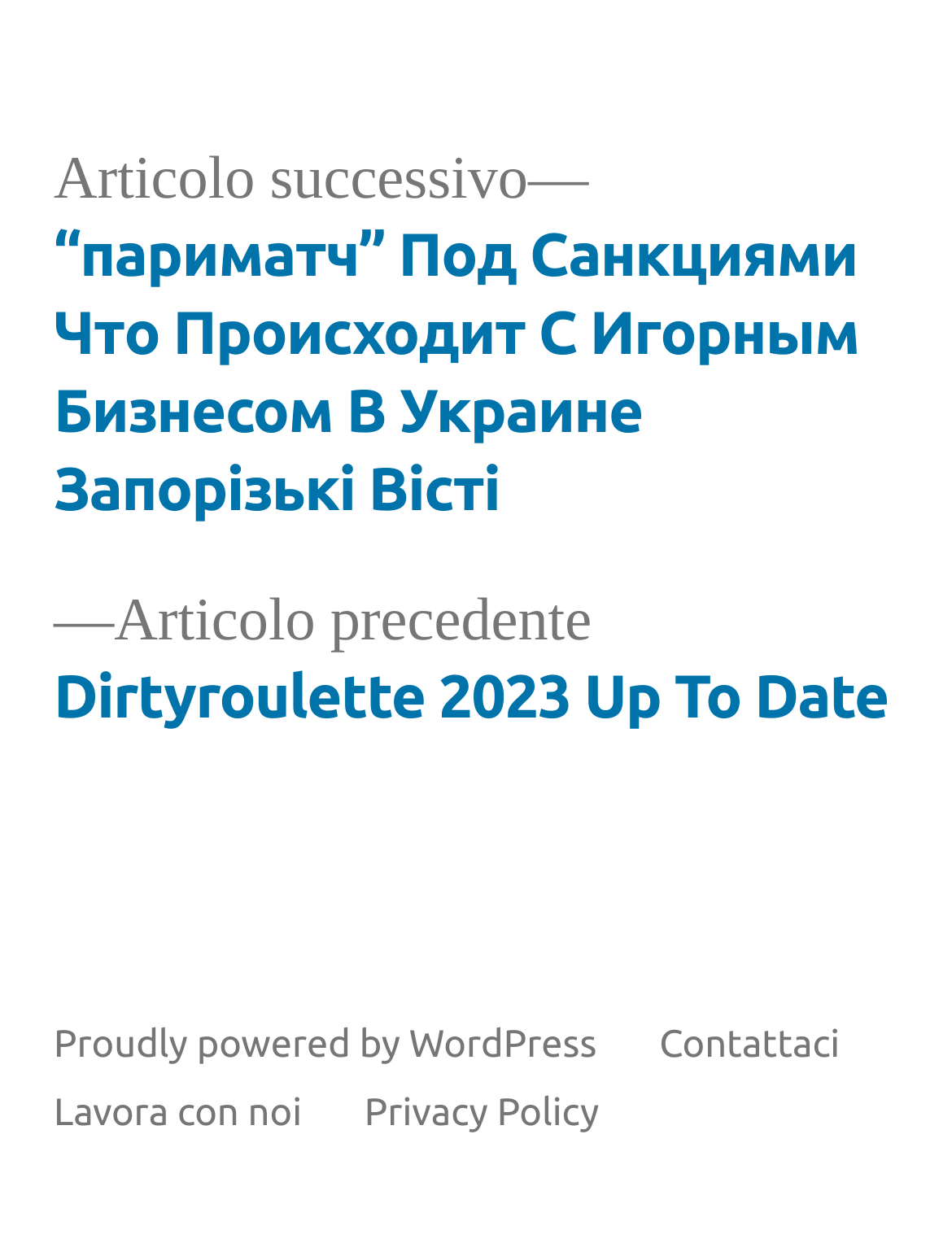Predict the bounding box of the UI element that fits this description: "Privacy Policy".

[0.383, 0.869, 0.629, 0.904]